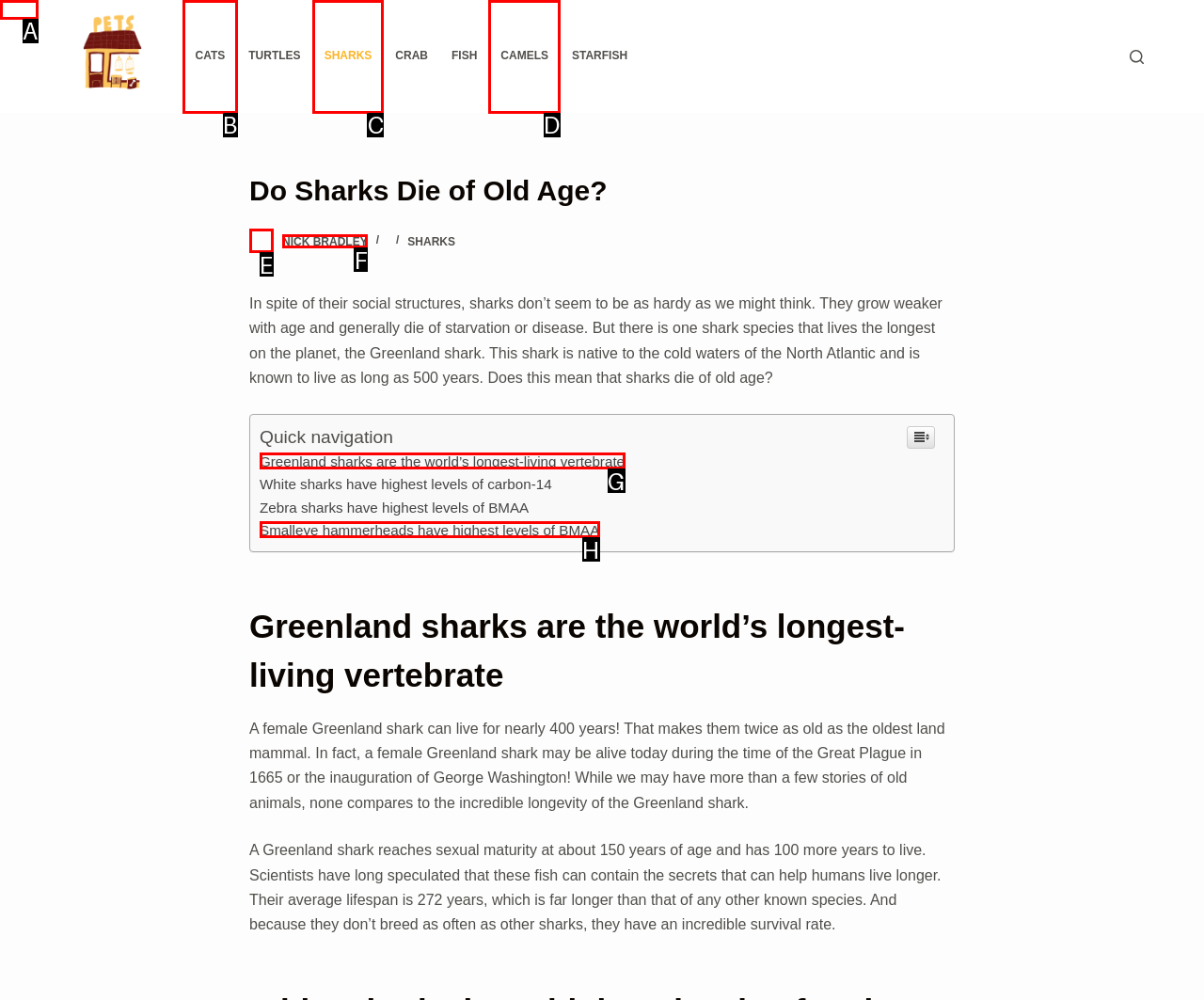Which option should be clicked to execute the following task: Explore the 'CATS' section? Respond with the letter of the selected option.

B